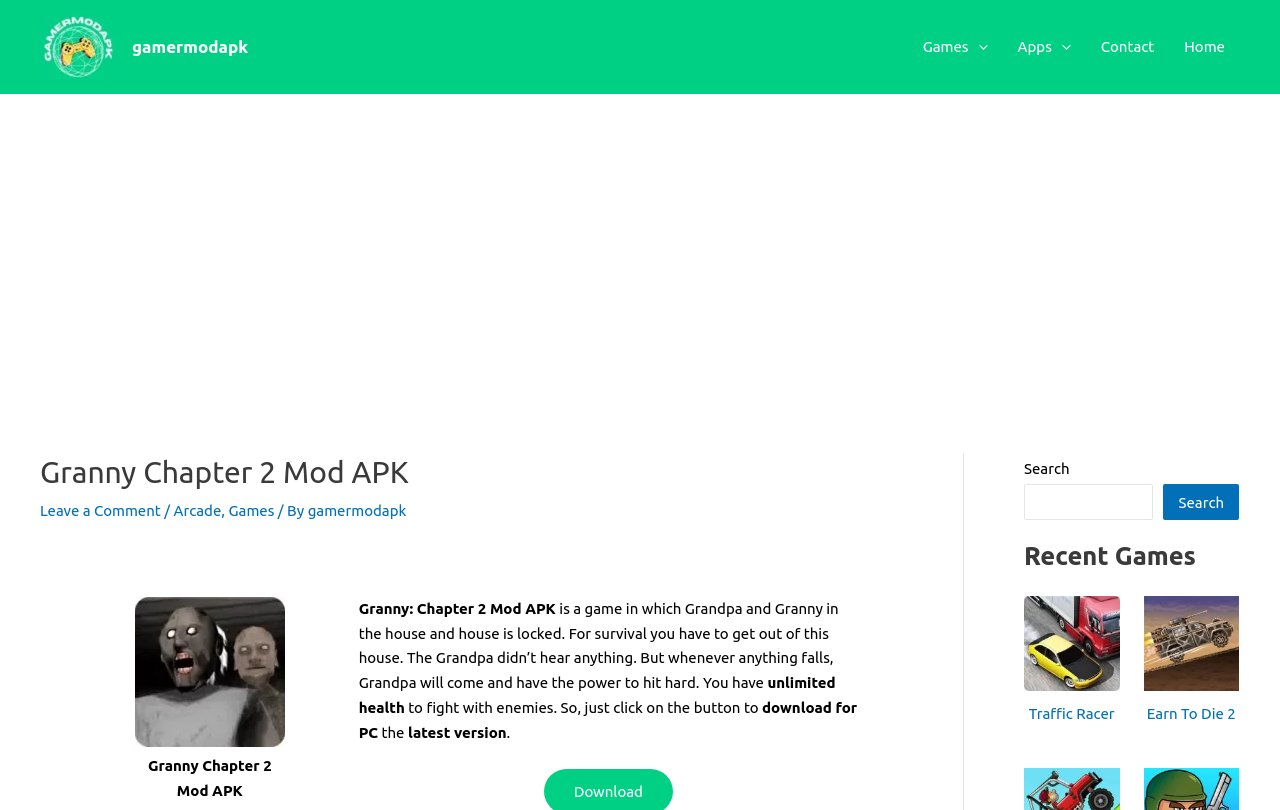From the webpage screenshot, predict the bounding box of the UI element that matches this description: "Mini Militia".

[0.901, 0.712, 0.96, 0.733]